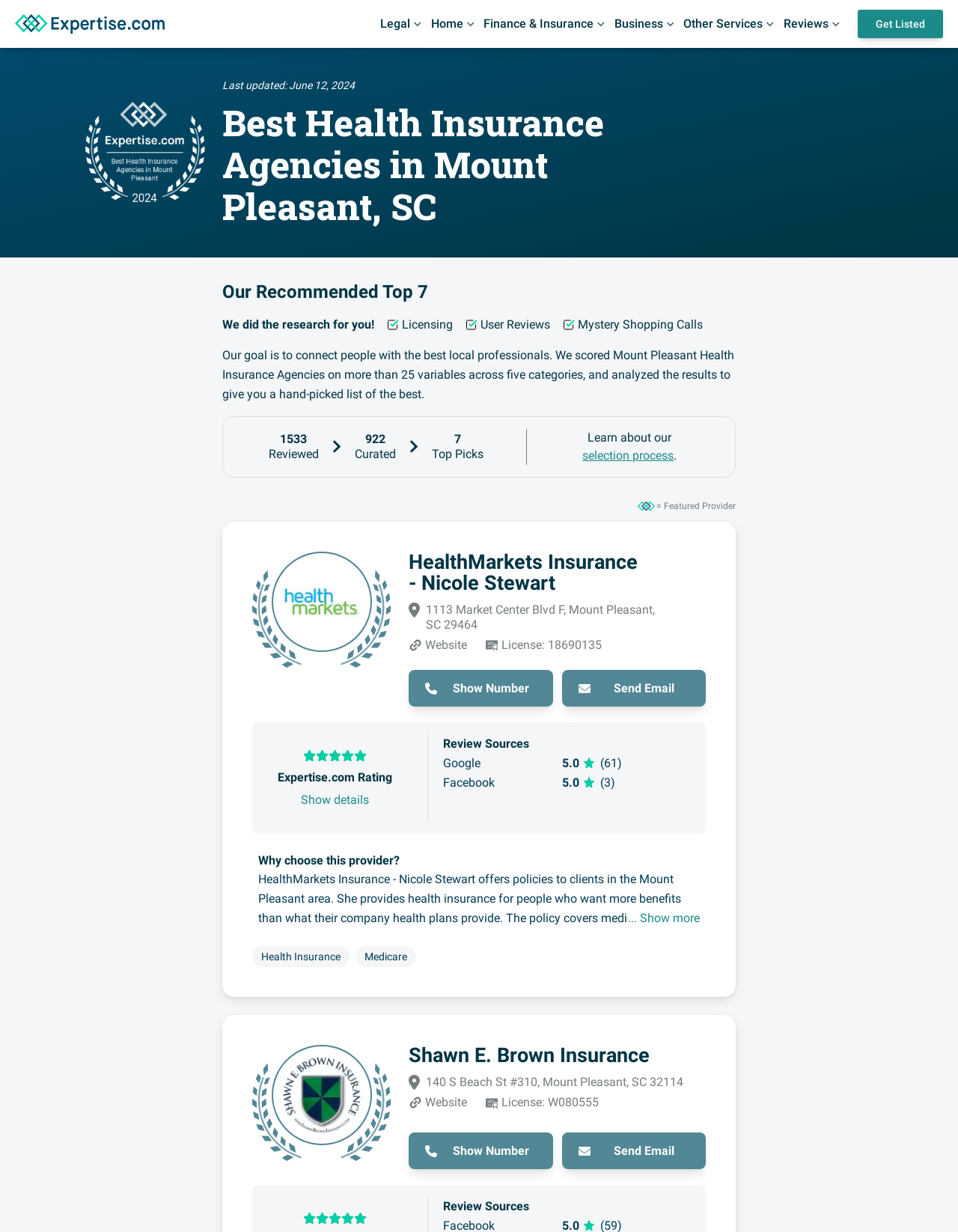Find the bounding box coordinates for the area that should be clicked to accomplish the instruction: "Show the phone number of HealthMarkets Insurance - Nicole Stewart".

[0.427, 0.544, 0.577, 0.574]